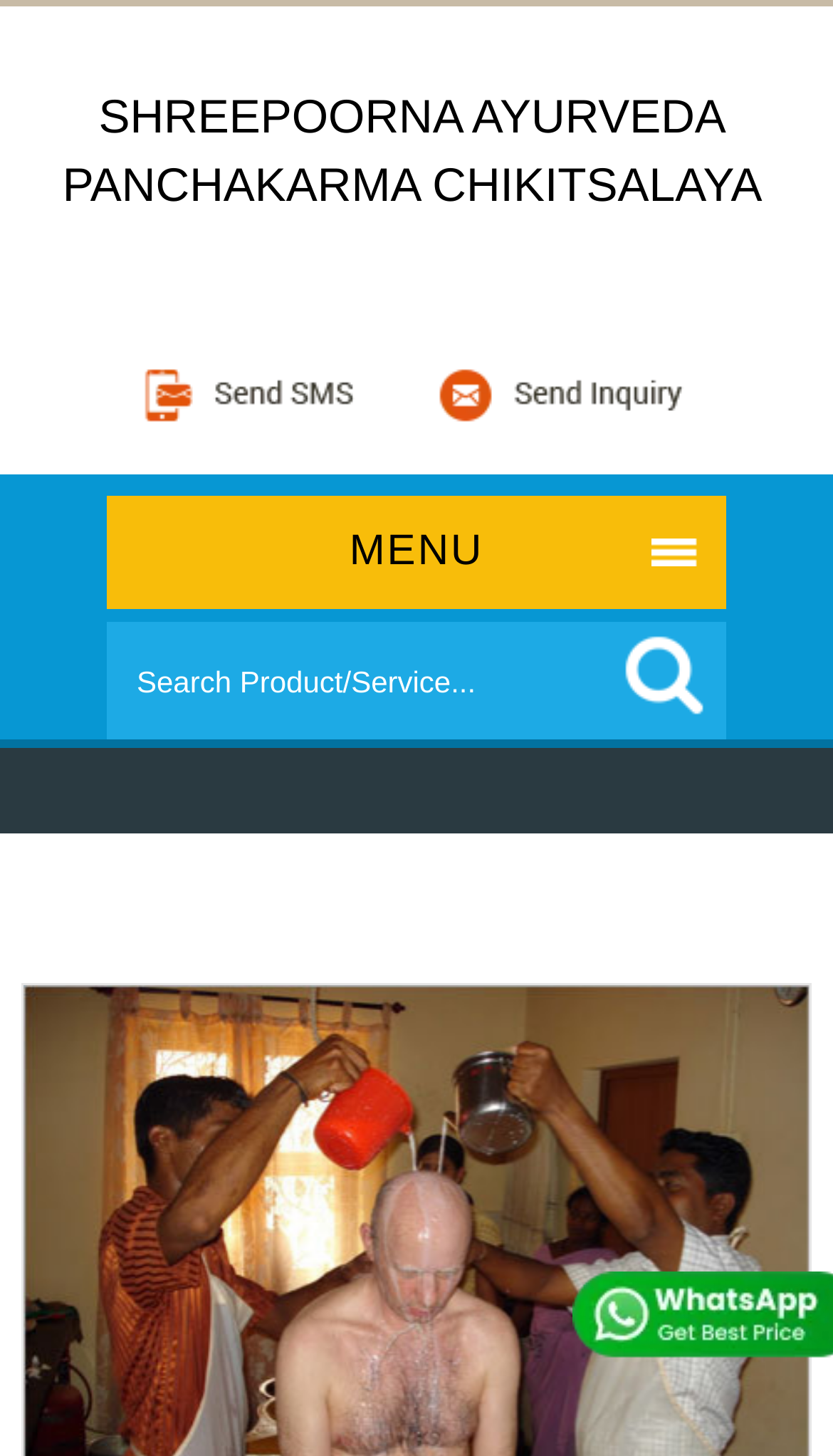What is the purpose of the 'Search' button?
Give a single word or phrase as your answer by examining the image.

To search for products or services